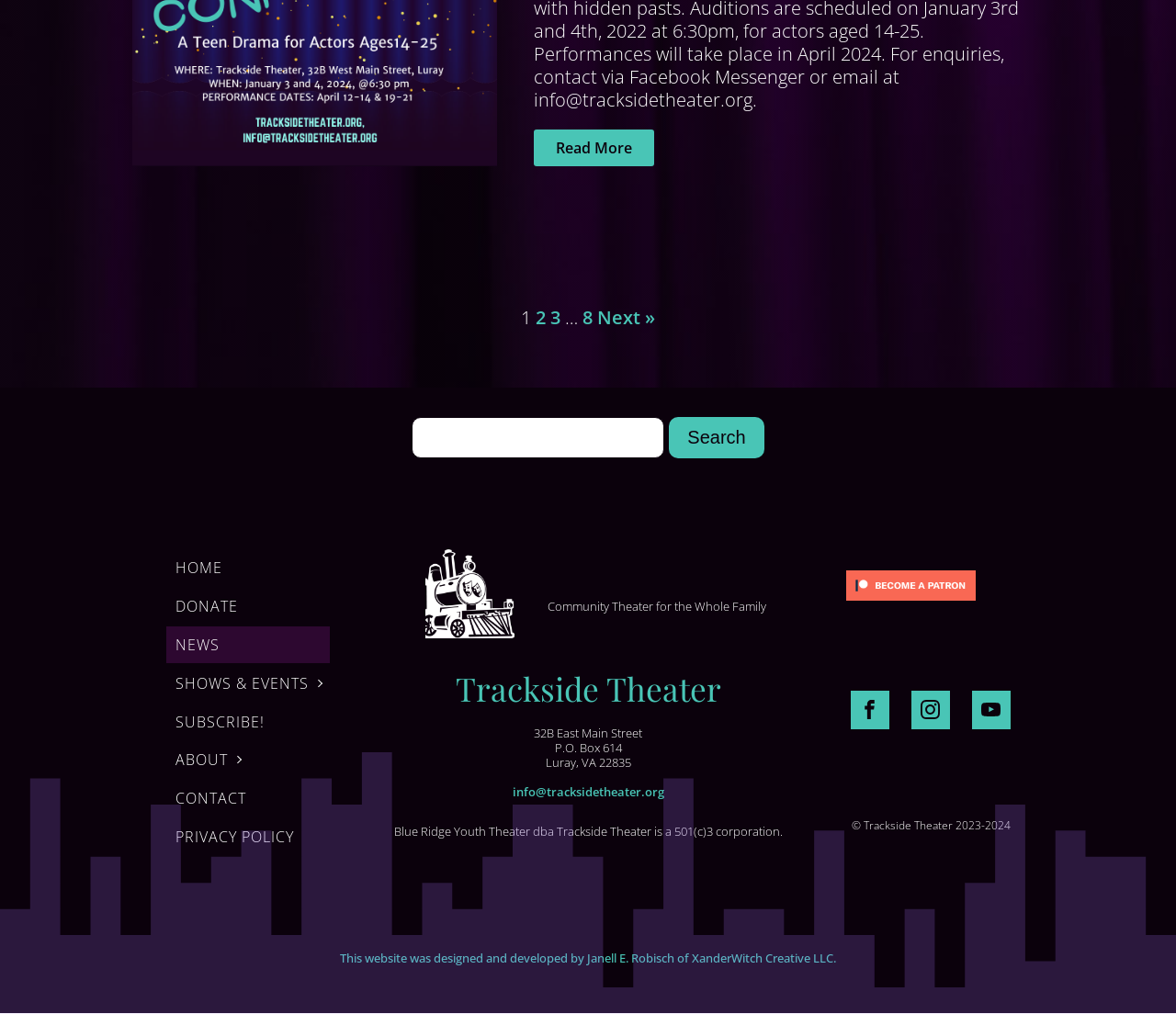Please reply with a single word or brief phrase to the question: 
What is the address of the theater?

32B East Main Street, P.O. Box 614, Luray, VA 22835